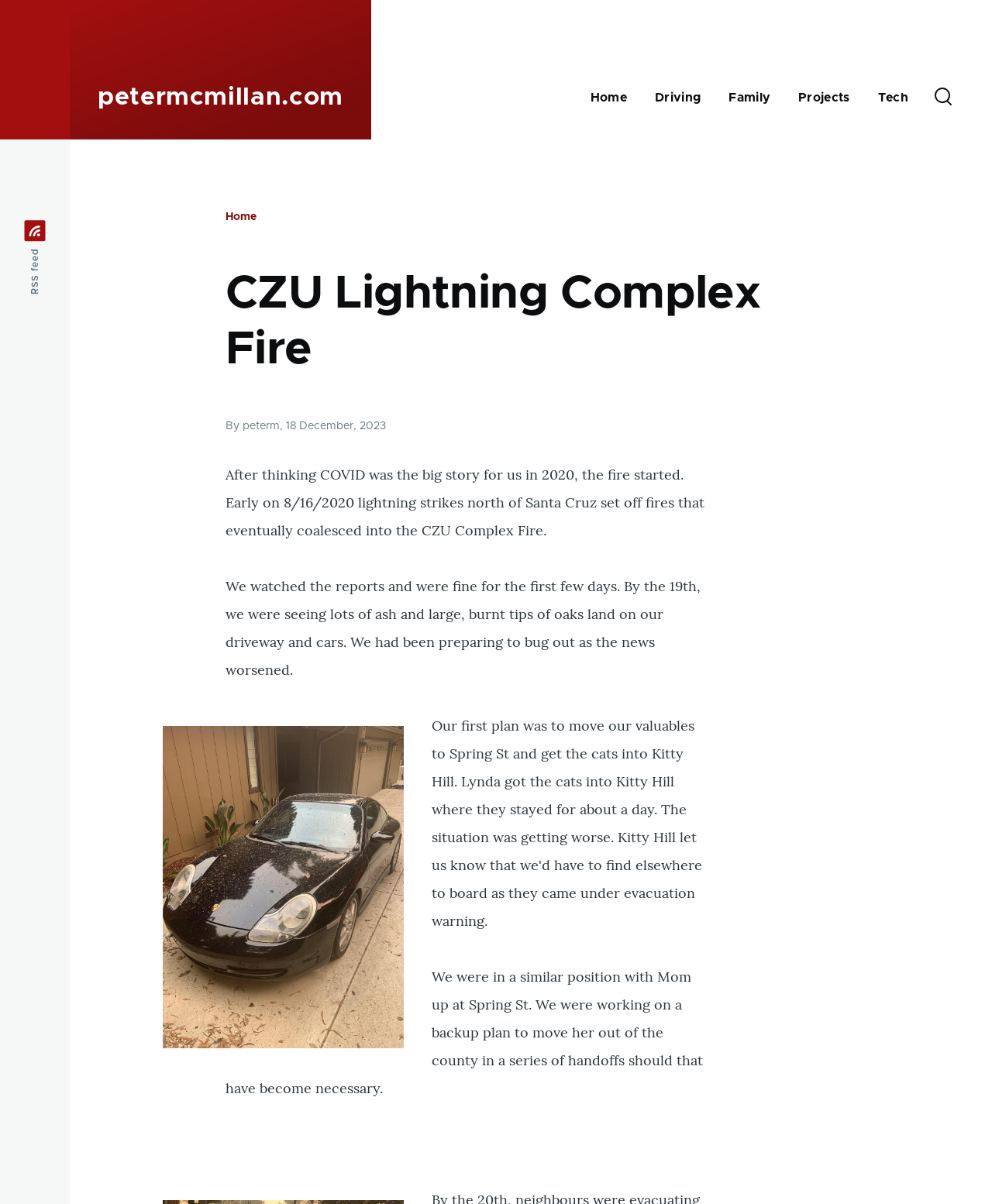What is the date when the fire started?
Please describe in detail the information shown in the image to answer the question.

According to the article, the fire started on 8/16/2020, which is mentioned in the first paragraph of the article.